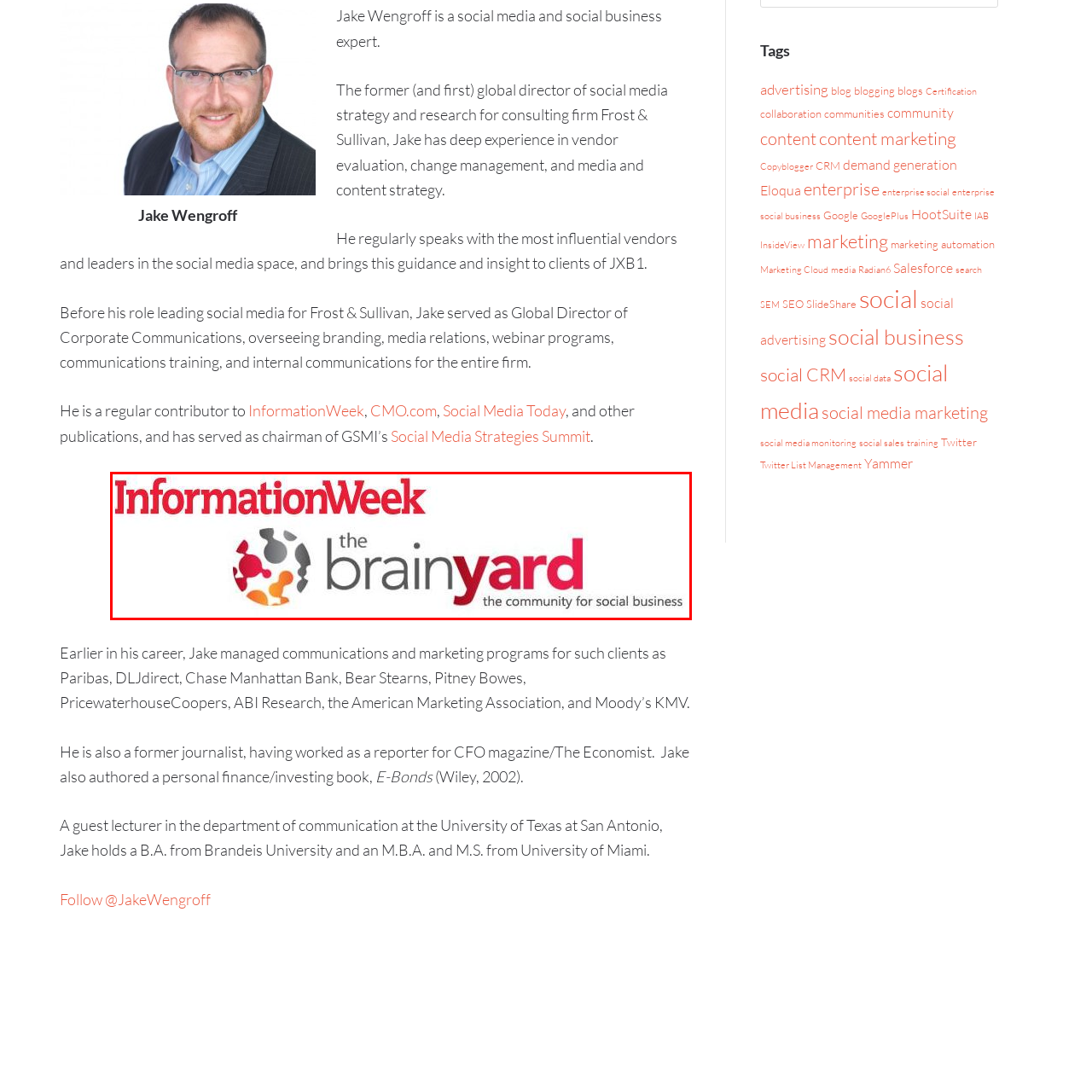What is the focus of InformationWeek as a media platform?
Examine the portion of the image surrounded by the red bounding box and deliver a detailed answer to the question.

The InformationWeek logo appears at the top in bold red letters, indicating its status as a well-known media platform focused on technology and business news, which suggests that InformationWeek is a media platform that primarily focuses on reporting and providing information on technology and business news.